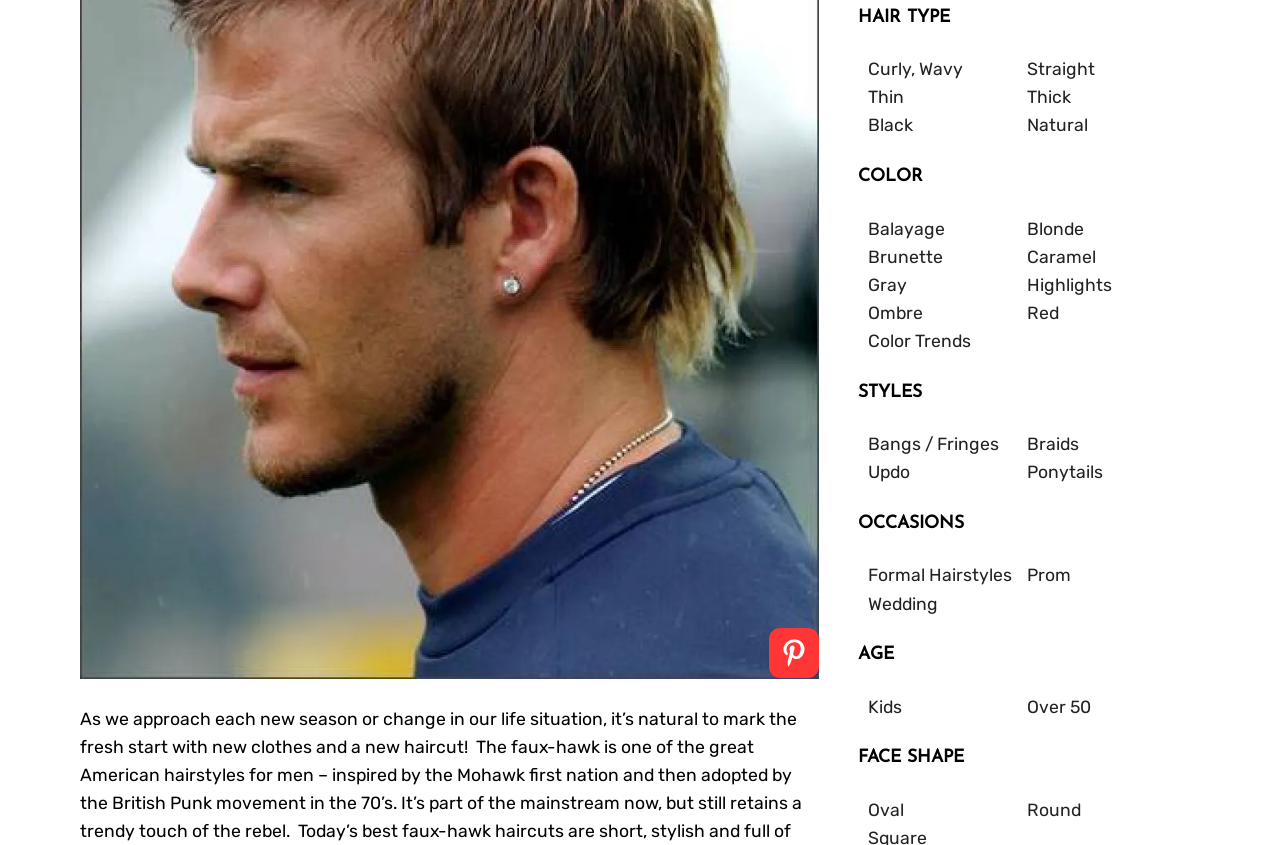Determine the bounding box coordinates of the clickable element to achieve the following action: 'Choose a color trend'. Provide the coordinates as four float values between 0 and 1, formatted as [left, top, right, bottom].

[0.678, 0.392, 0.758, 0.415]